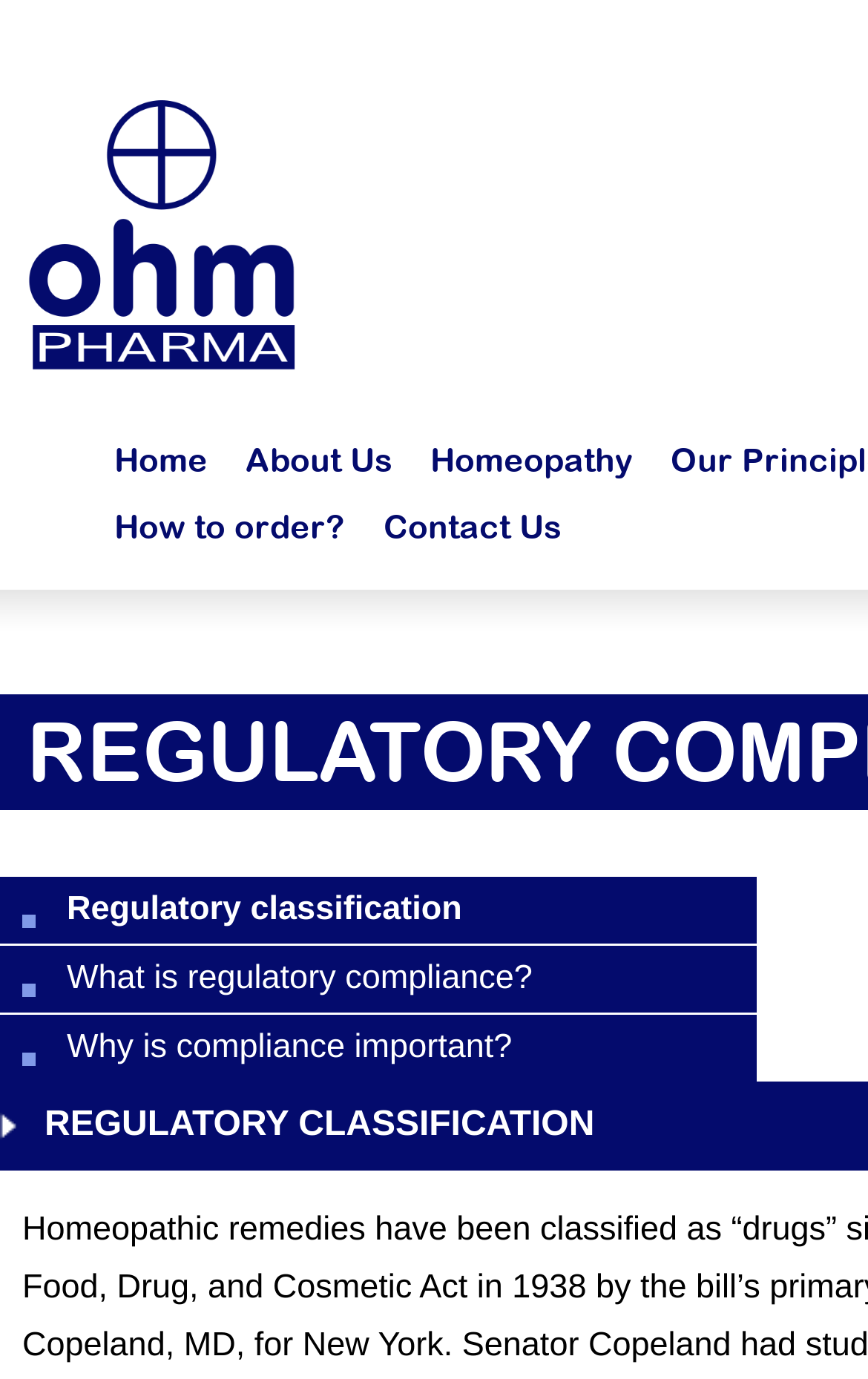Determine the bounding box coordinates of the clickable region to carry out the instruction: "understand regulatory classification".

[0.026, 0.636, 0.872, 0.684]